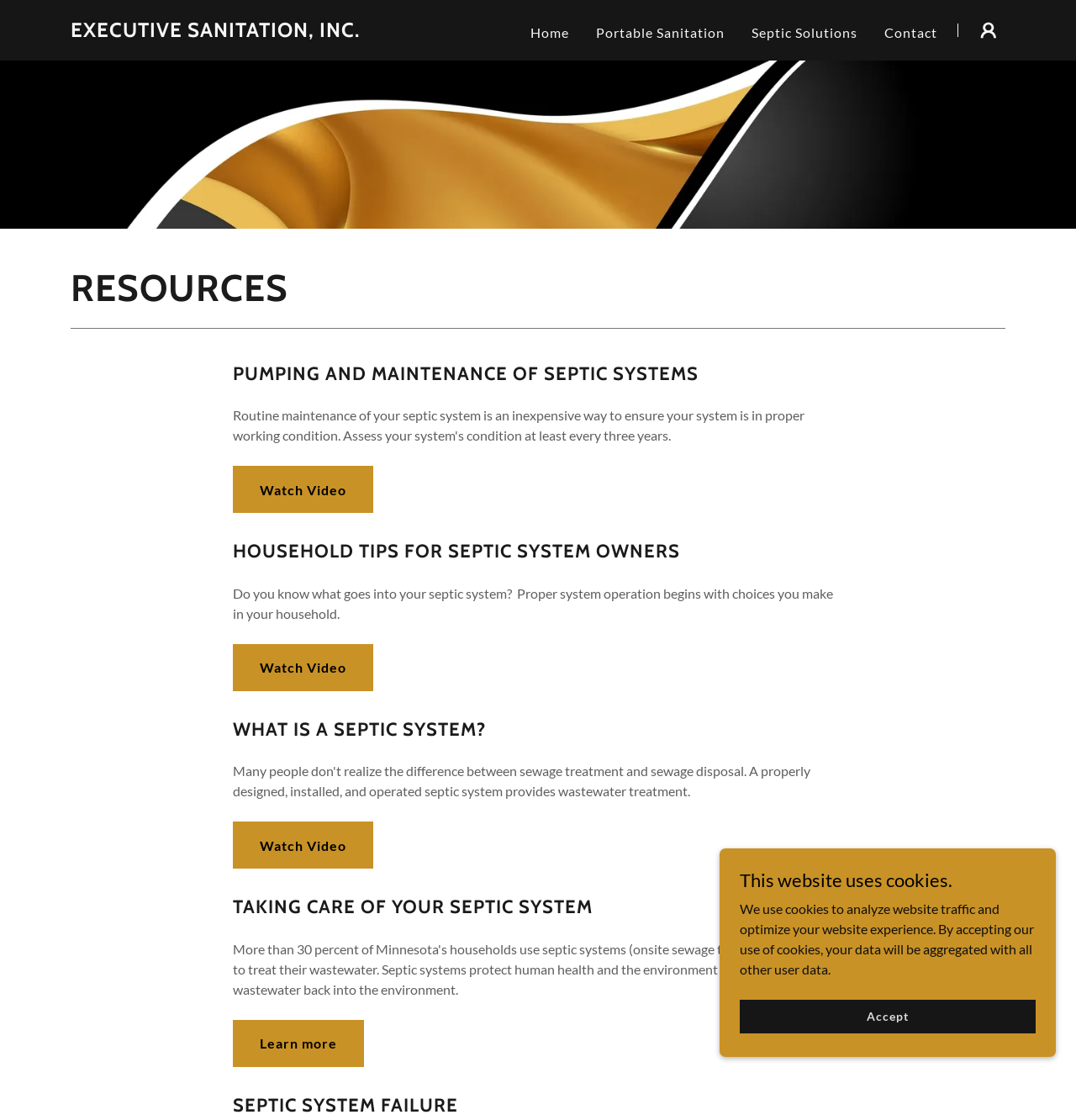Please give the bounding box coordinates of the area that should be clicked to fulfill the following instruction: "Click on EXECUTIVE SANITATION, INC.". The coordinates should be in the format of four float numbers from 0 to 1, i.e., [left, top, right, bottom].

[0.066, 0.021, 0.334, 0.035]